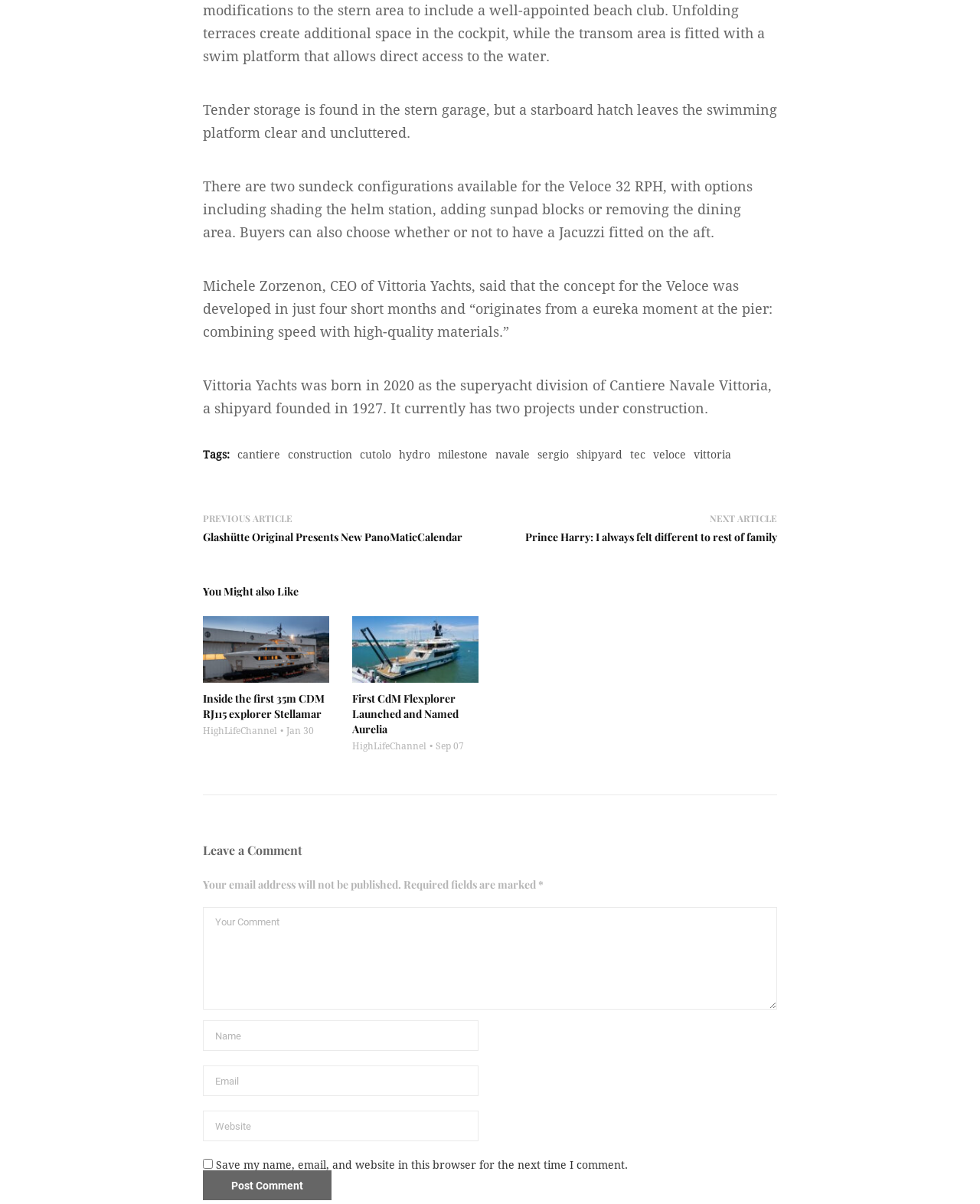Determine the bounding box coordinates for the HTML element mentioned in the following description: "Glashütte Original Presents New PanoMaticCalendar". The coordinates should be a list of four floats ranging from 0 to 1, represented as [left, top, right, bottom].

[0.207, 0.44, 0.472, 0.452]